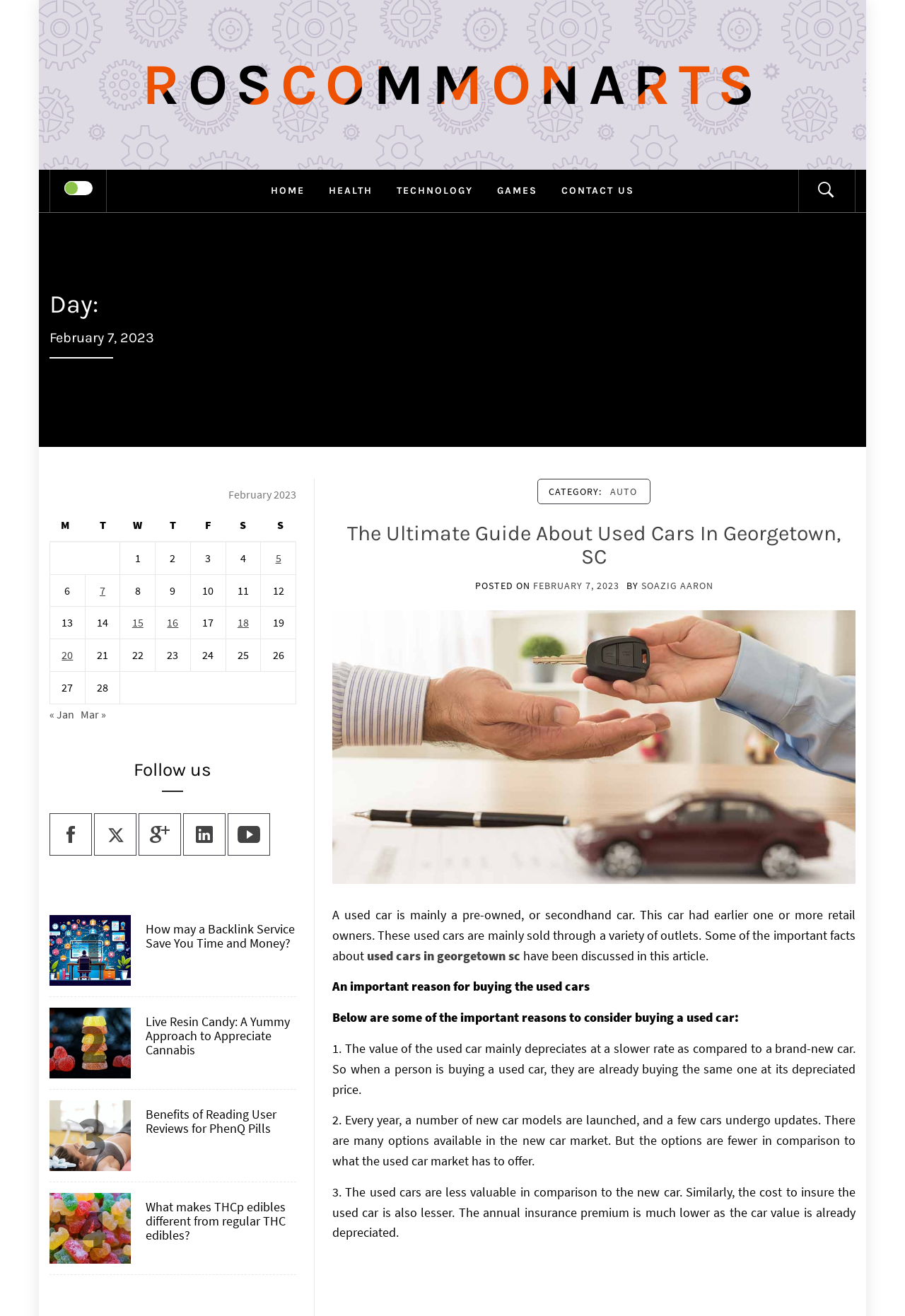Can you determine the bounding box coordinates of the area that needs to be clicked to fulfill the following instruction: "Check the category"?

[0.606, 0.368, 0.668, 0.378]